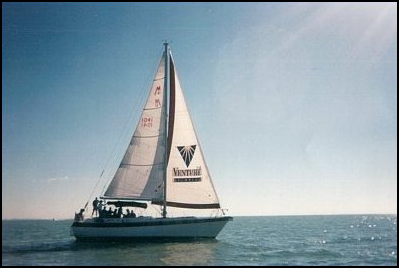Interpret the image and provide an in-depth description.

A picturesque scene showcasing the beauty of sailing in Southwest Florida, featuring the elegant 41-foot Morgan Classic yacht named "Light Sea." The sailboat, gliding gracefully across the calm waters, is equipped with a prominent white sail displaying the logo of "Venturist," suggesting a well-maintained and meticulously cared-for vessel. Sunlight glimmers off the ocean surface, enhancing the serene atmosphere. This image captures the essence of adventure and relaxation synonymous with South Florida Sailing Charters, where both seasoned sailors and newcomers can enjoy memorable maritime experiences amidst the unspoiled beauty of the region's coastal waters.